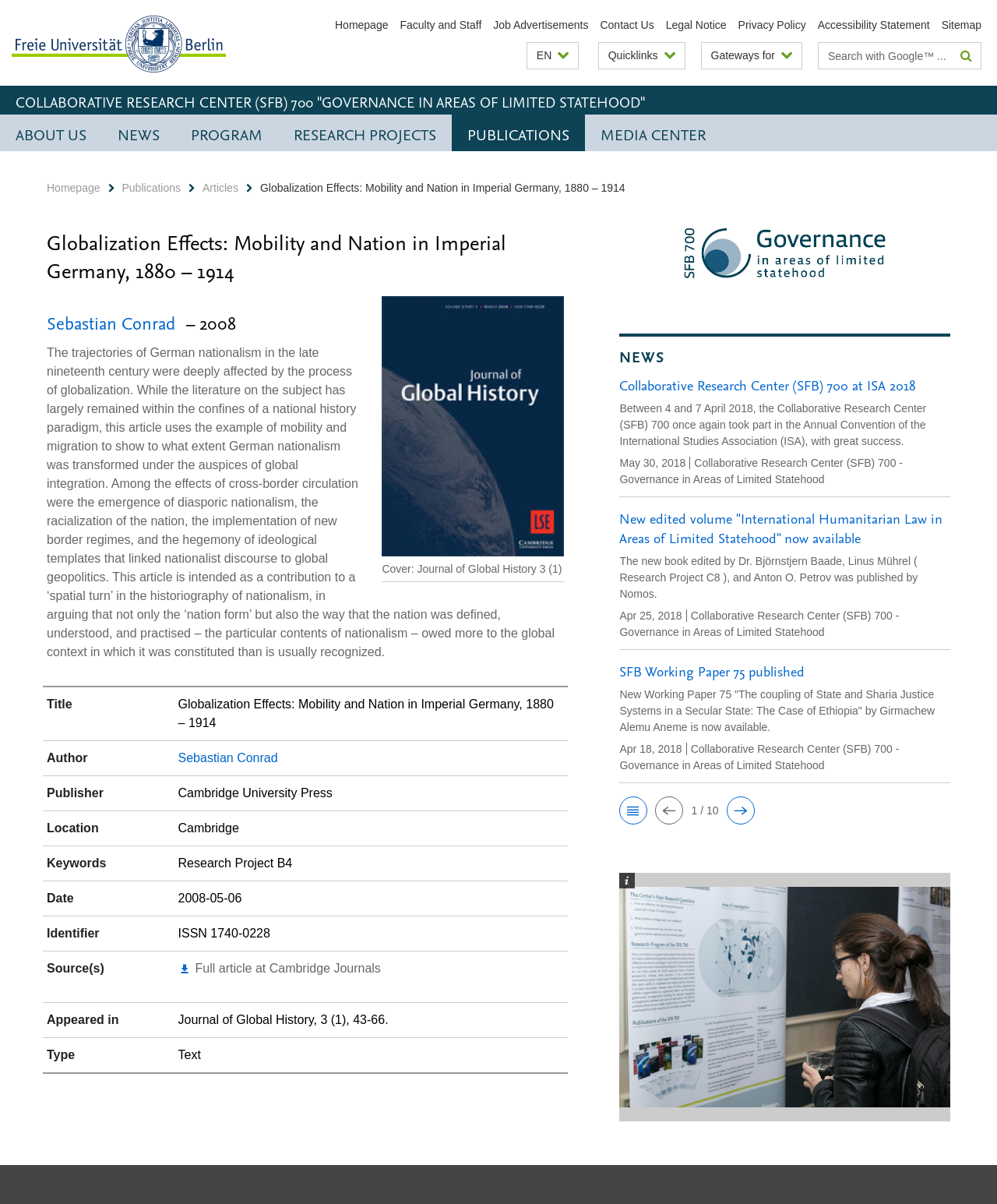Could you locate the bounding box coordinates for the section that should be clicked to accomplish this task: "Click the logo of Freie Universität Berlin".

[0.012, 0.013, 0.227, 0.06]